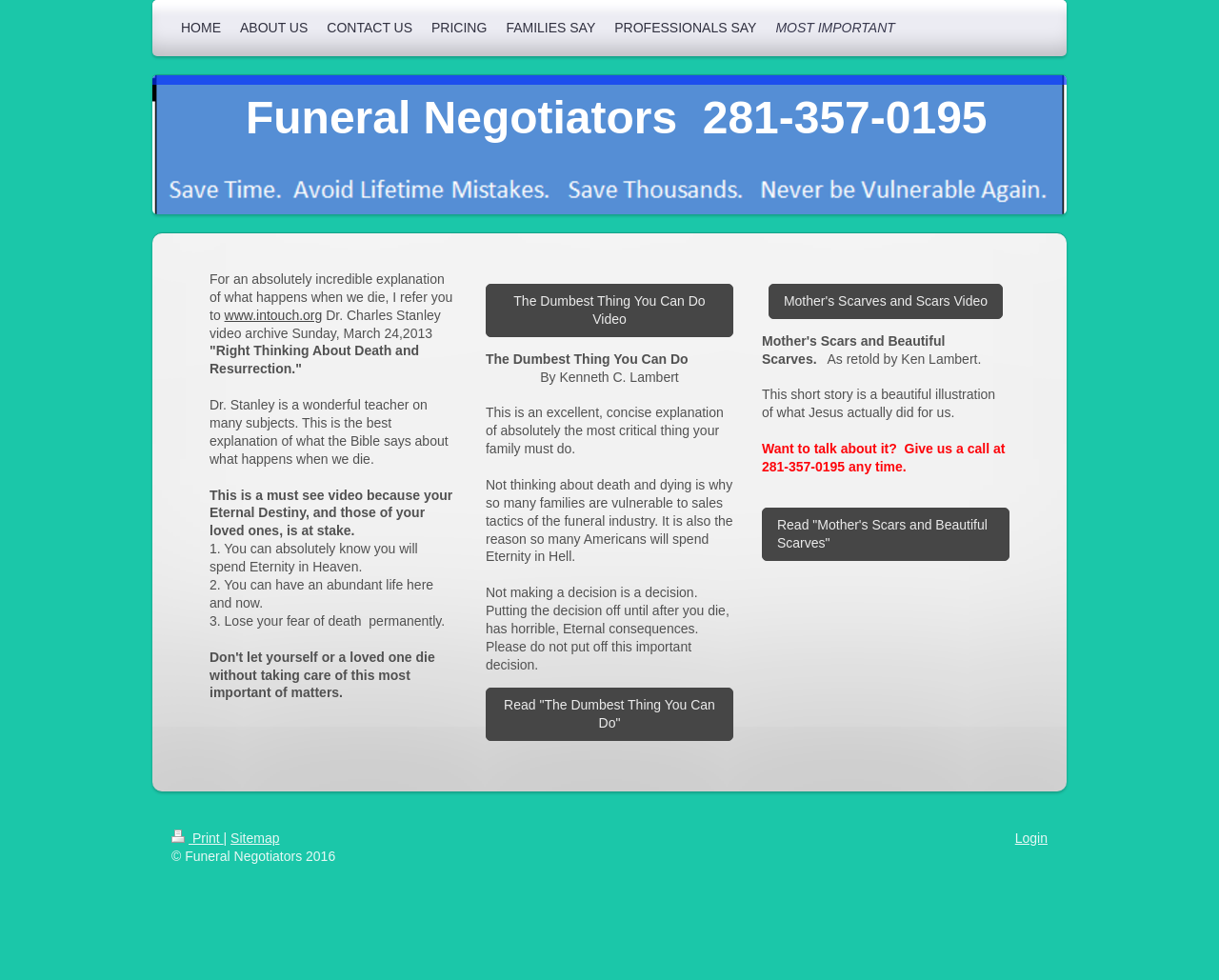Answer the question below using just one word or a short phrase: 
What is the phone number to contact Funeral Negotiators?

281-357-0195